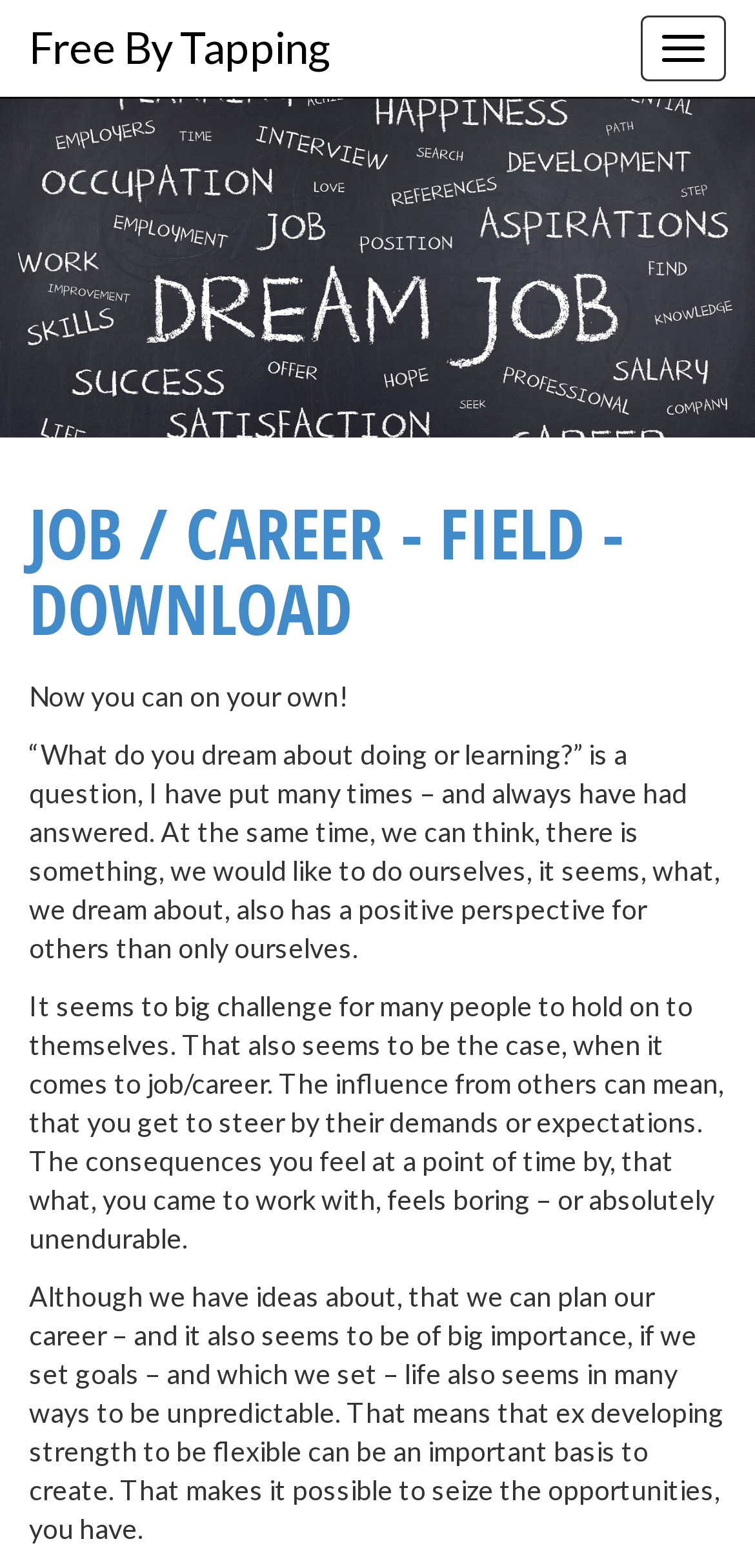Extract the primary headline from the webpage and present its text.

JOB / CAREER - FIELD - DOWNLOAD